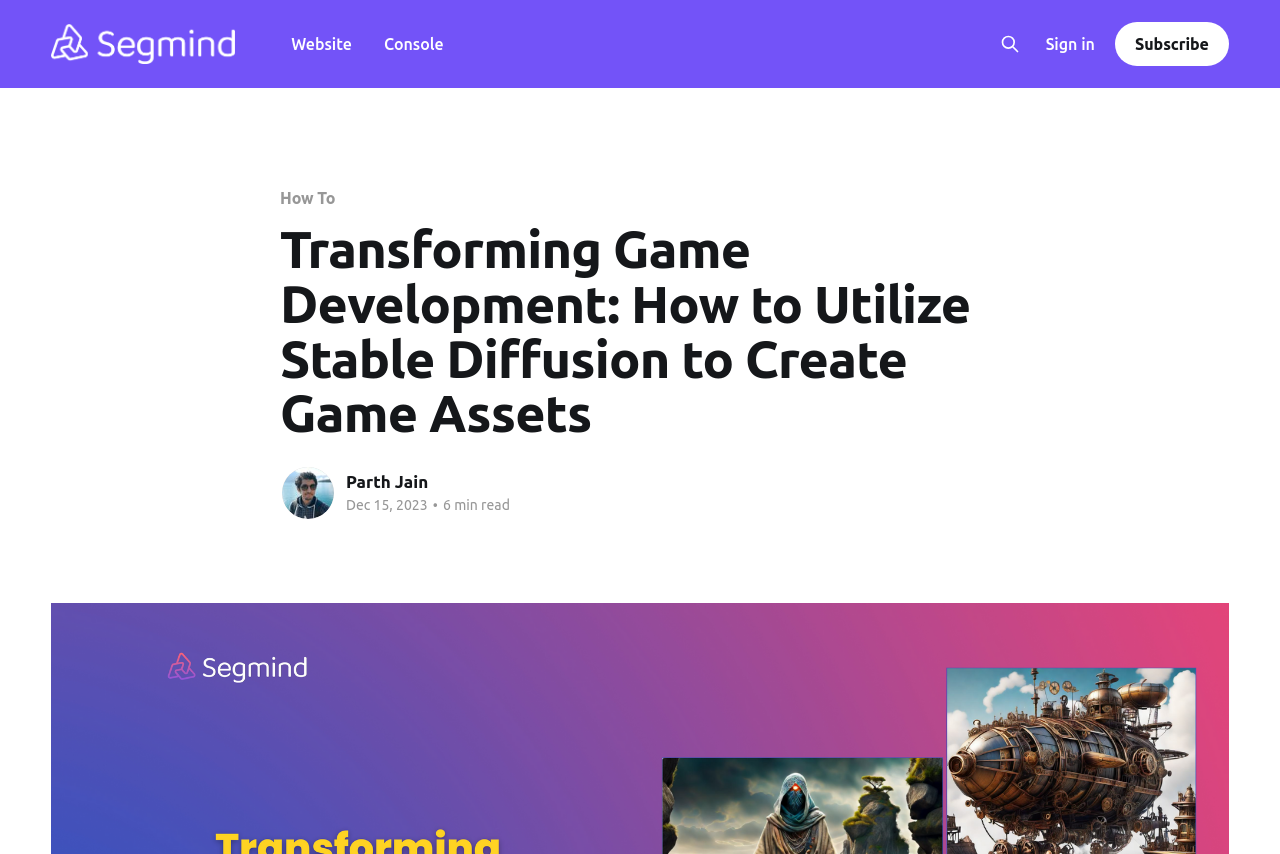Locate the bounding box coordinates of the clickable part needed for the task: "Sign in".

[0.817, 0.039, 0.855, 0.064]